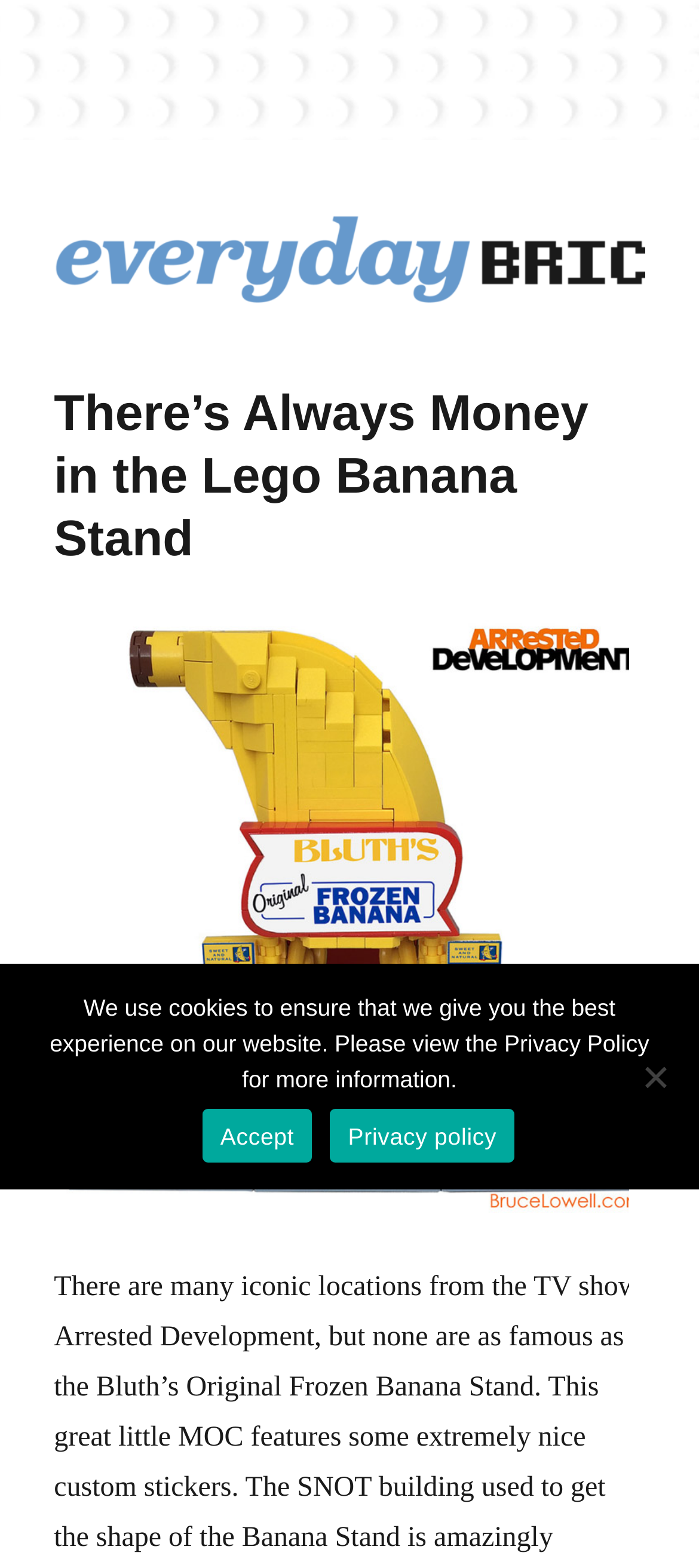Provide a brief response to the question below using a single word or phrase: 
What is the name of the Lego creation?

Lego Banana Stand